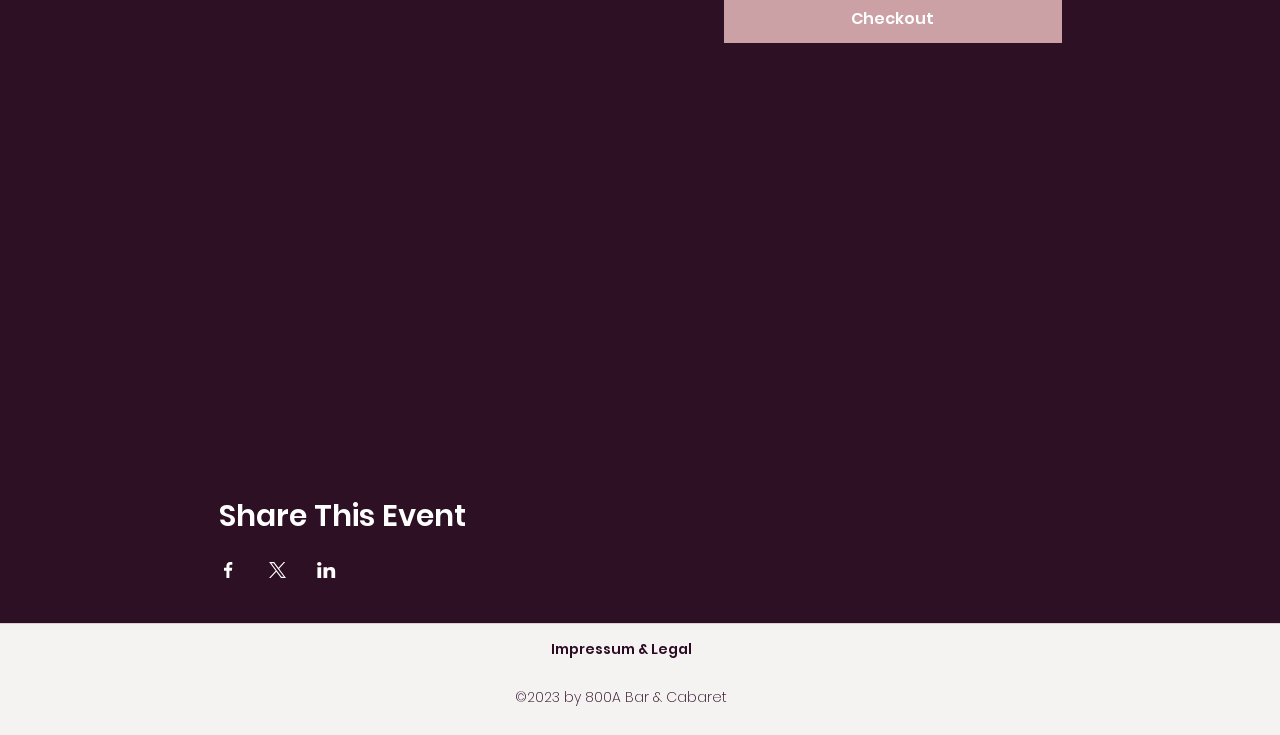What is the event organizer's stance on intolerance and bigotry?
Answer the question in as much detail as possible.

The event organizer has a zero-tolerance policy towards intolerance and bigotry, as stated in the inclusivity note, where it is mentioned that those who display such behavior will be expelled from the coven and cursed.